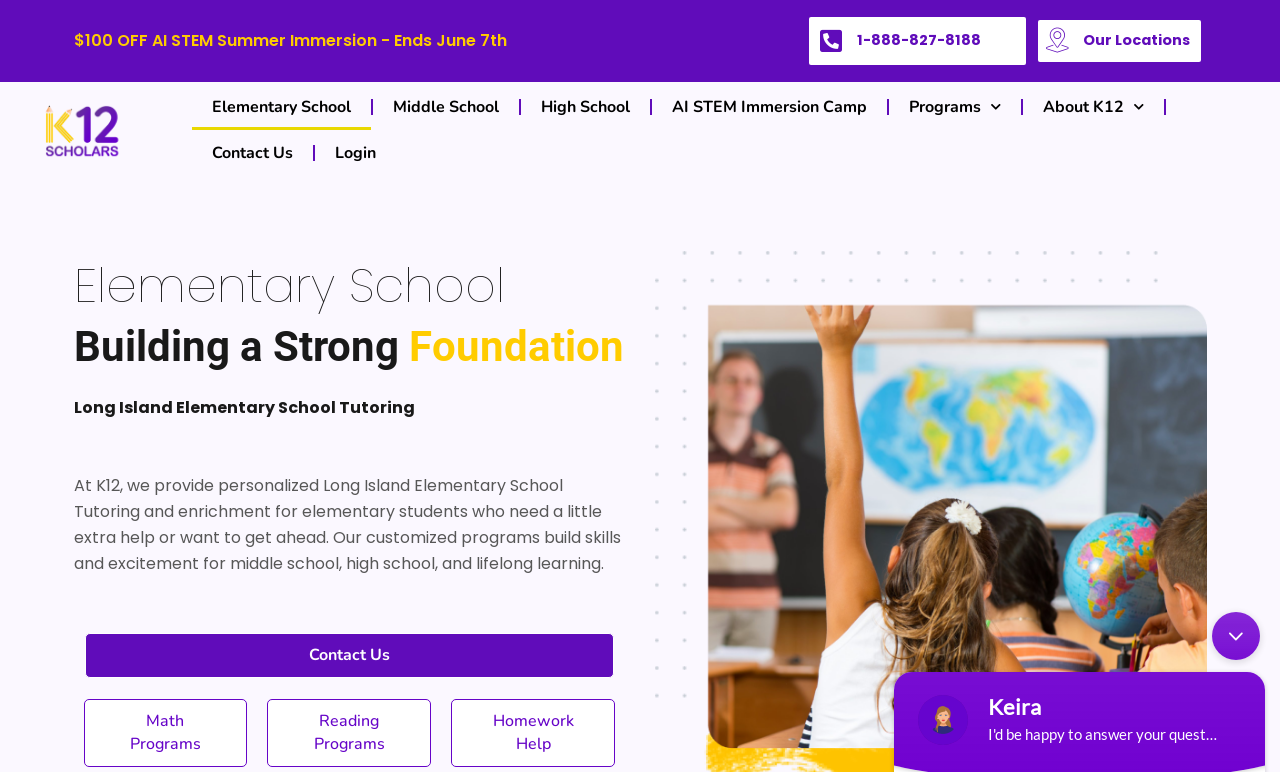What is the main focus of the tutoring programs offered by K12 Scholars?
Please give a well-detailed answer to the question.

The webpage is focused on providing tutoring and enrichment programs for elementary school students, as mentioned in the heading 'Long Island Elementary School Tutoring' and the description of the programs.